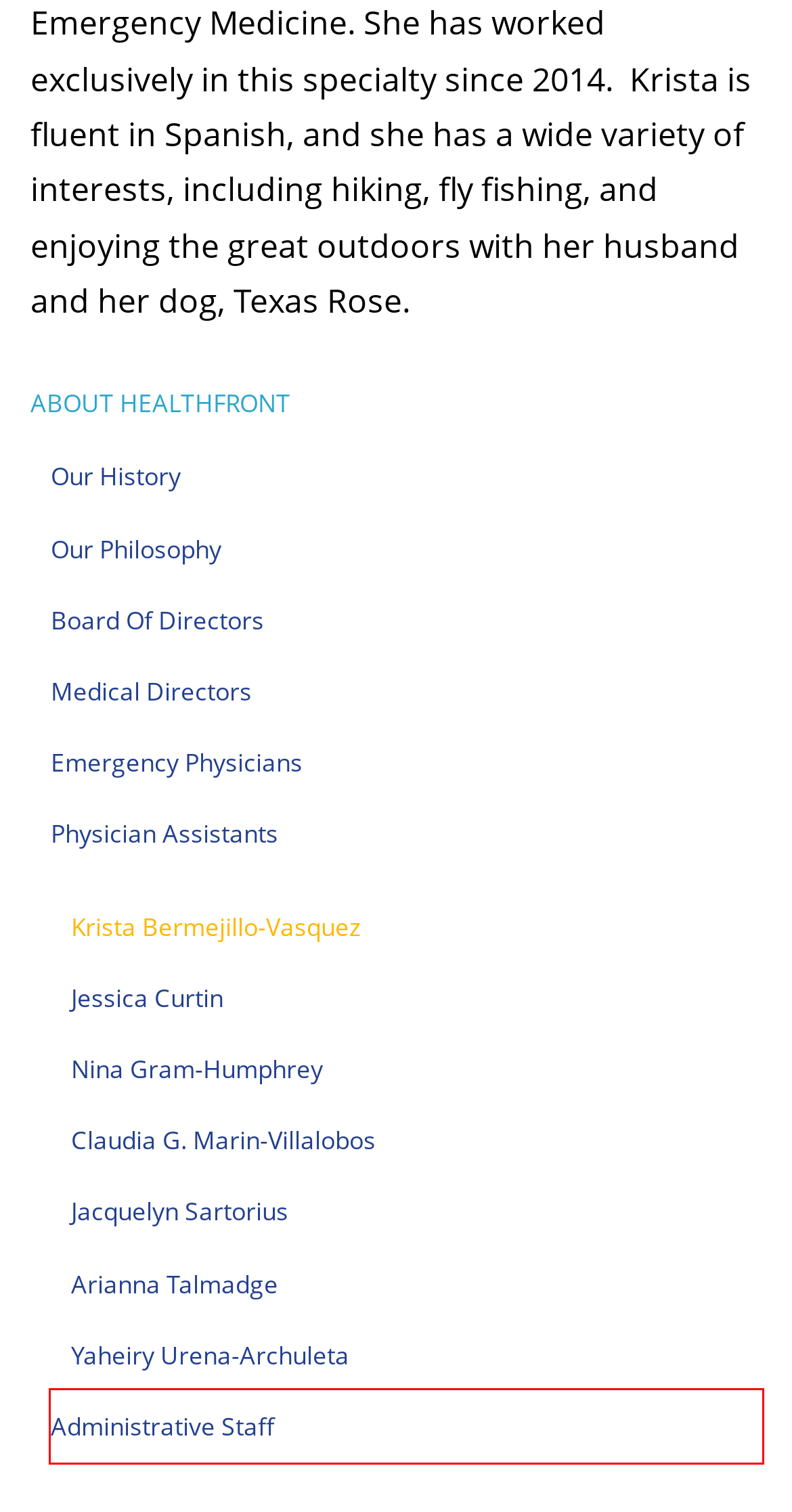You are provided a screenshot of a webpage featuring a red bounding box around a UI element. Choose the webpage description that most accurately represents the new webpage after clicking the element within the red bounding box. Here are the candidates:
A. Emergency Physicians | HealthFront
B. Administrative Staff | HealthFront
C. Physician Assistants | HealthFront
D. Jacquelyn Sartorius, PA-C | HealthFront
E. Our History | HealthFront
F. Claudia G. Marin-Villalobos, PA-C  | HealthFront
G. Jessica Curtin, PA-C | HealthFront
H. Board of Directors | HealthFront

B